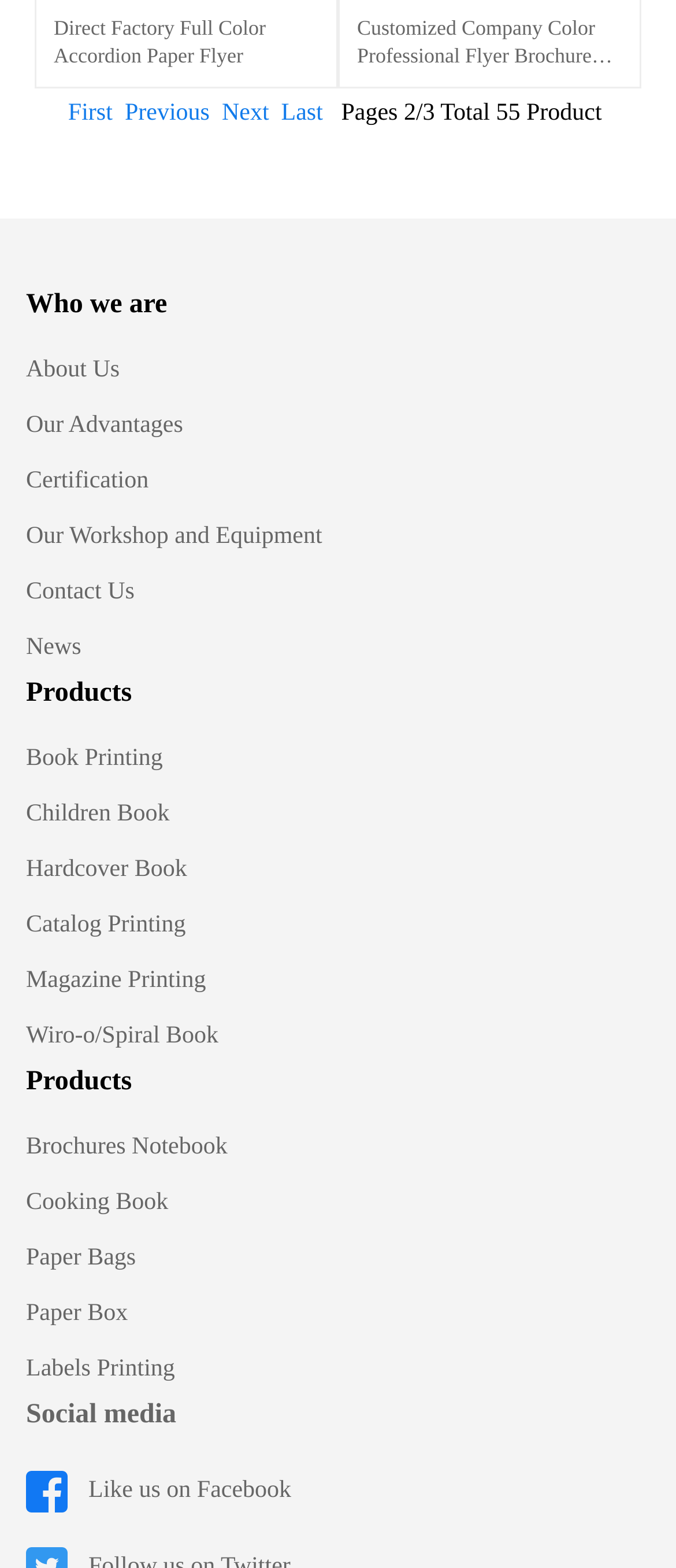Locate the bounding box coordinates of the area that needs to be clicked to fulfill the following instruction: "Click on the 'Next' link". The coordinates should be in the format of four float numbers between 0 and 1, namely [left, top, right, bottom].

[0.328, 0.064, 0.398, 0.081]